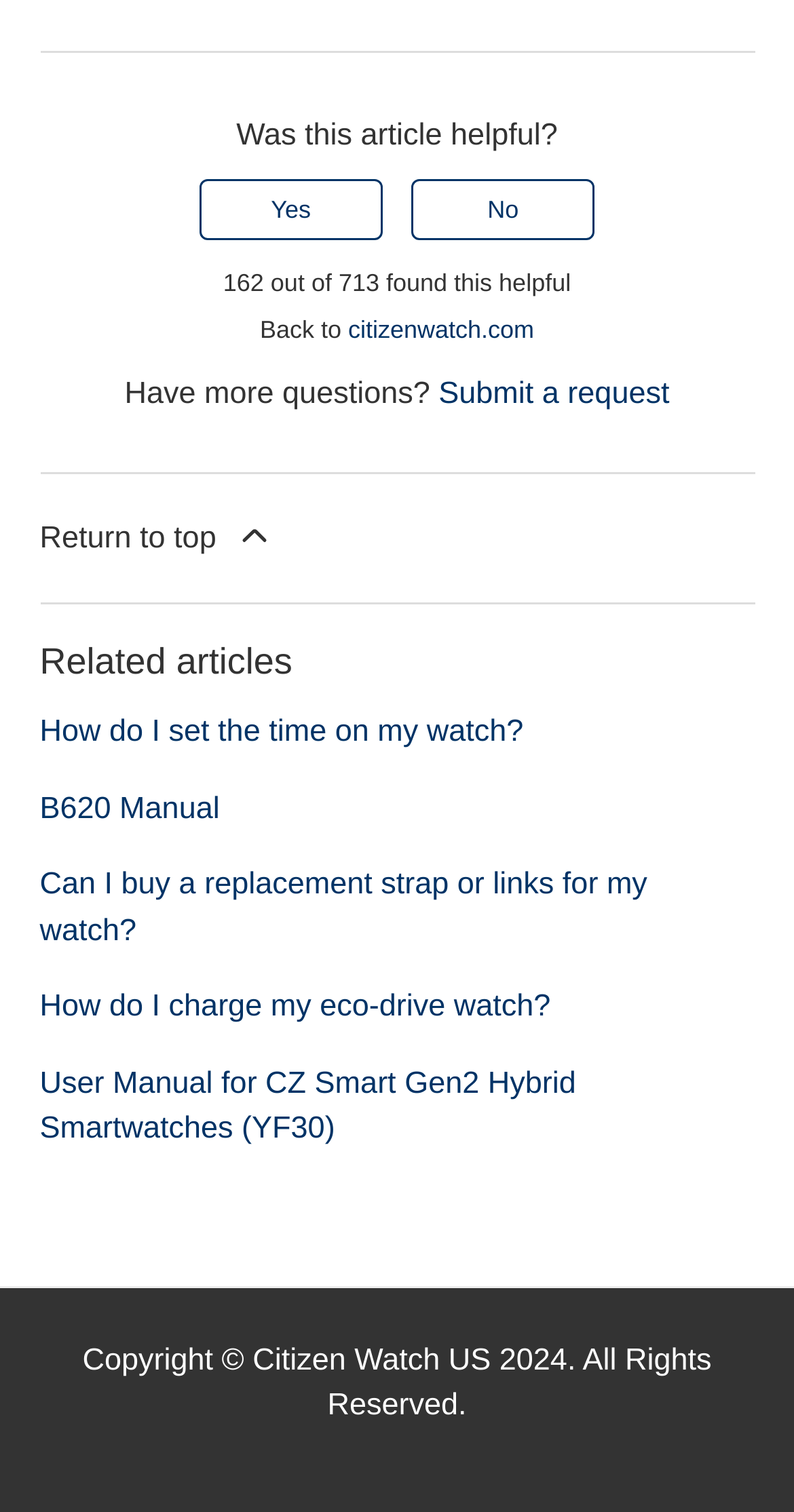Please locate the bounding box coordinates for the element that should be clicked to achieve the following instruction: "Click 'How do I set the time on my watch?'". Ensure the coordinates are given as four float numbers between 0 and 1, i.e., [left, top, right, bottom].

[0.05, 0.473, 0.659, 0.495]